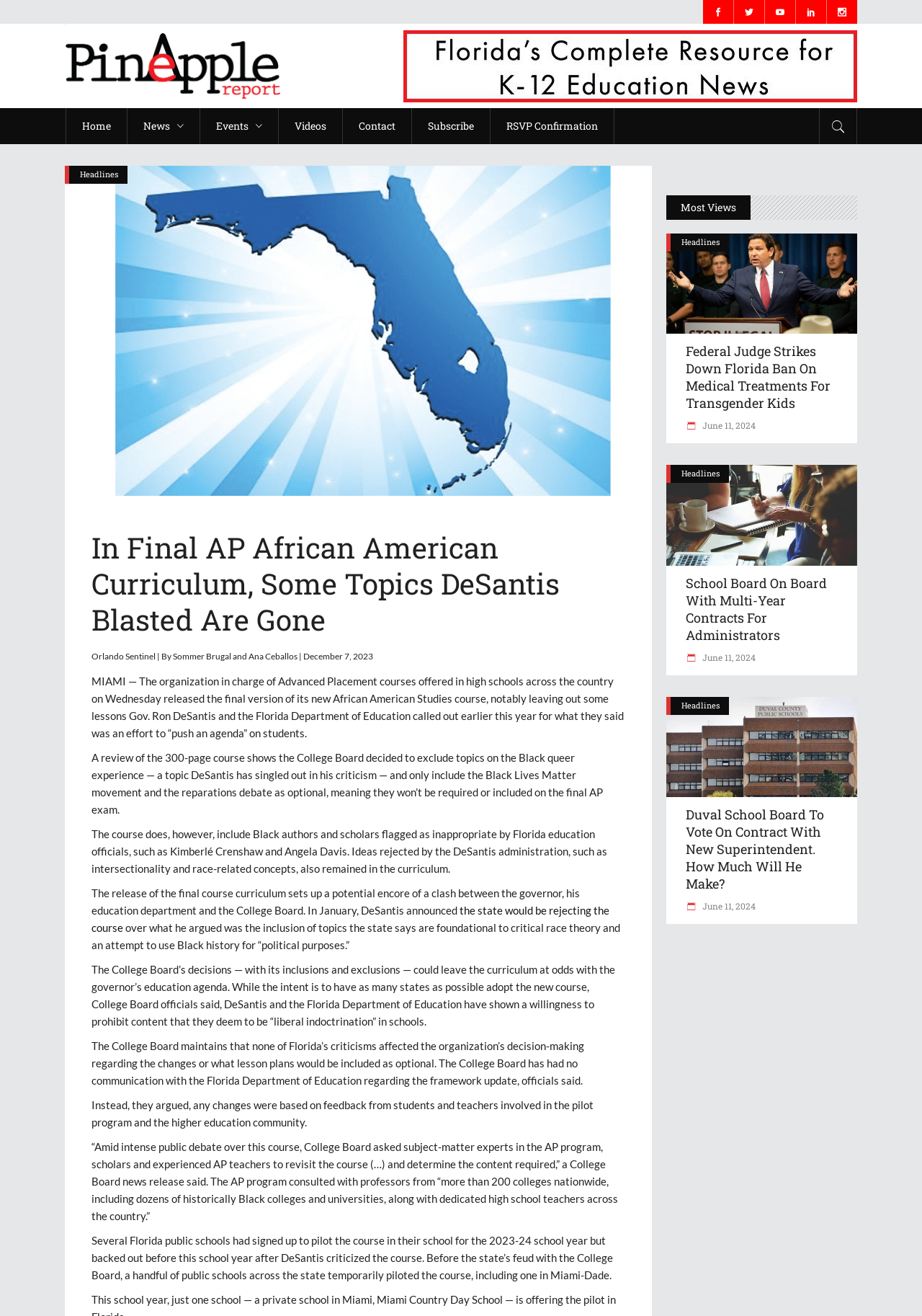Analyze the image and provide a detailed answer to the question: What are the main topics on the website?

The main topics on the website are listed as links at the top of the webpage, and they include News, Events, Videos, Contact, and Subscribe. These links are located below the logo and above the main content of the webpage.